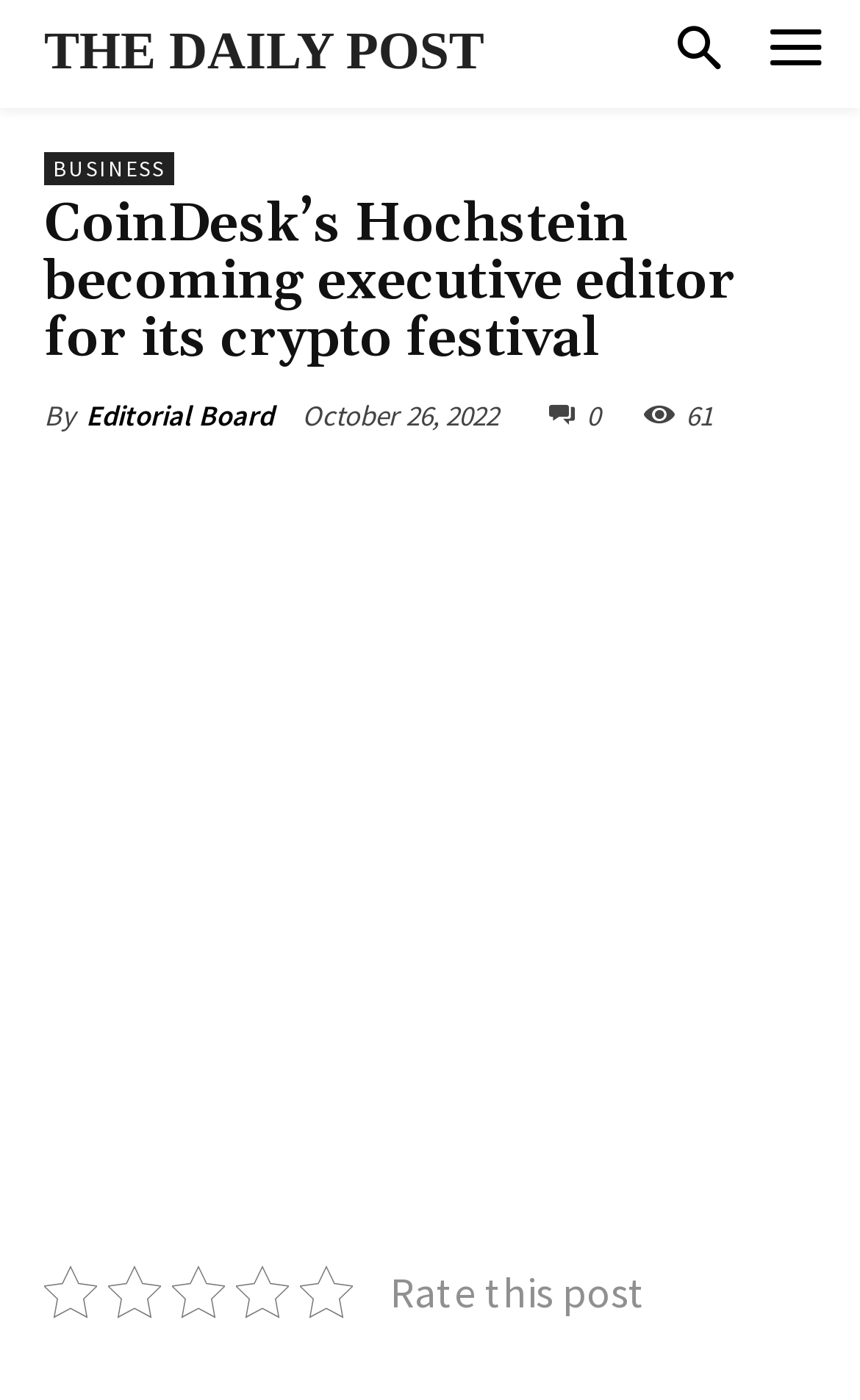Please locate the bounding box coordinates of the region I need to click to follow this instruction: "Click on Editorial Board".

[0.1, 0.282, 0.318, 0.313]